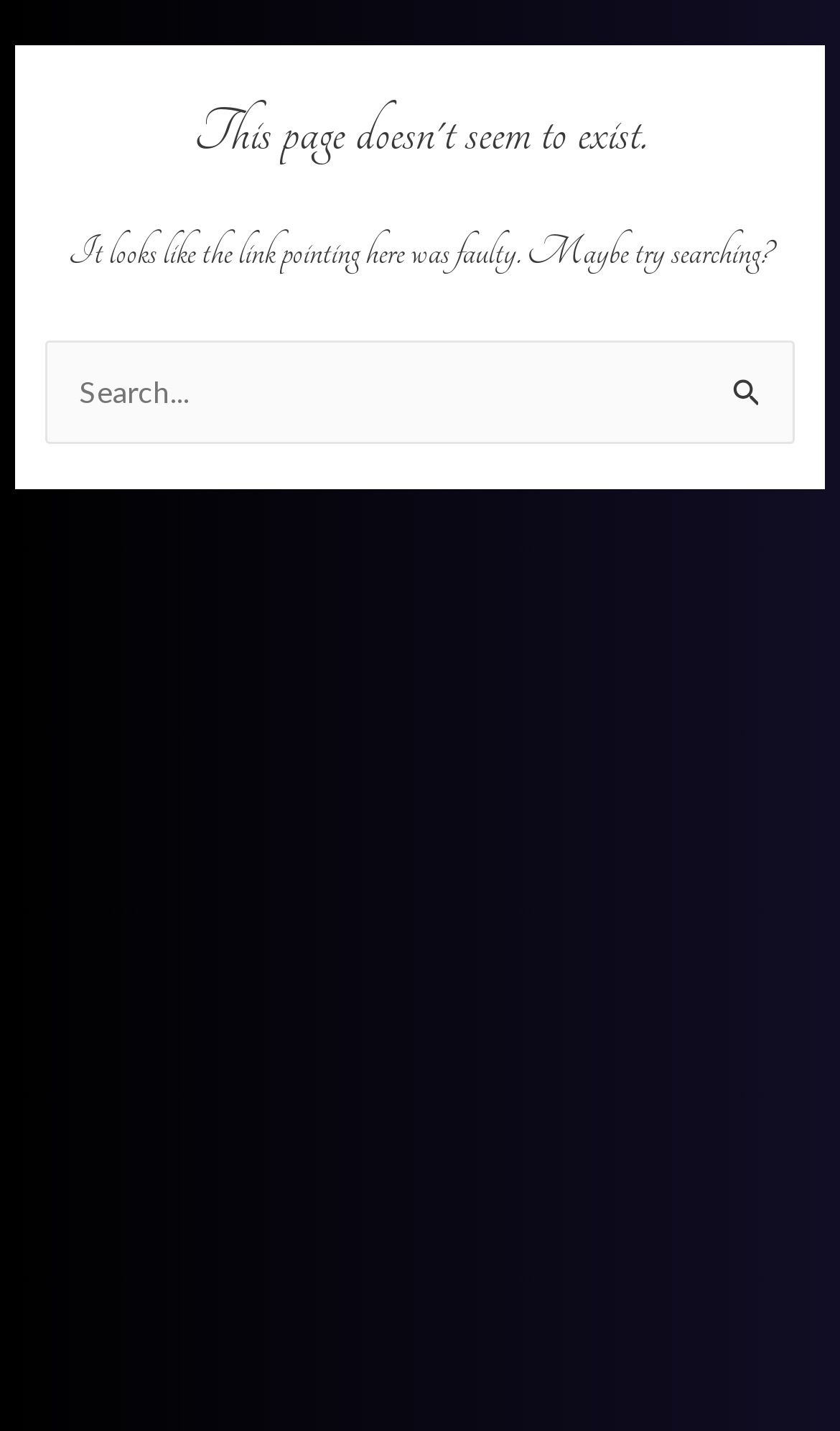Predict the bounding box coordinates for the UI element described as: "Search". The coordinates should be four float numbers between 0 and 1, presented as [left, top, right, bottom].

[0.871, 0.26, 0.908, 0.288]